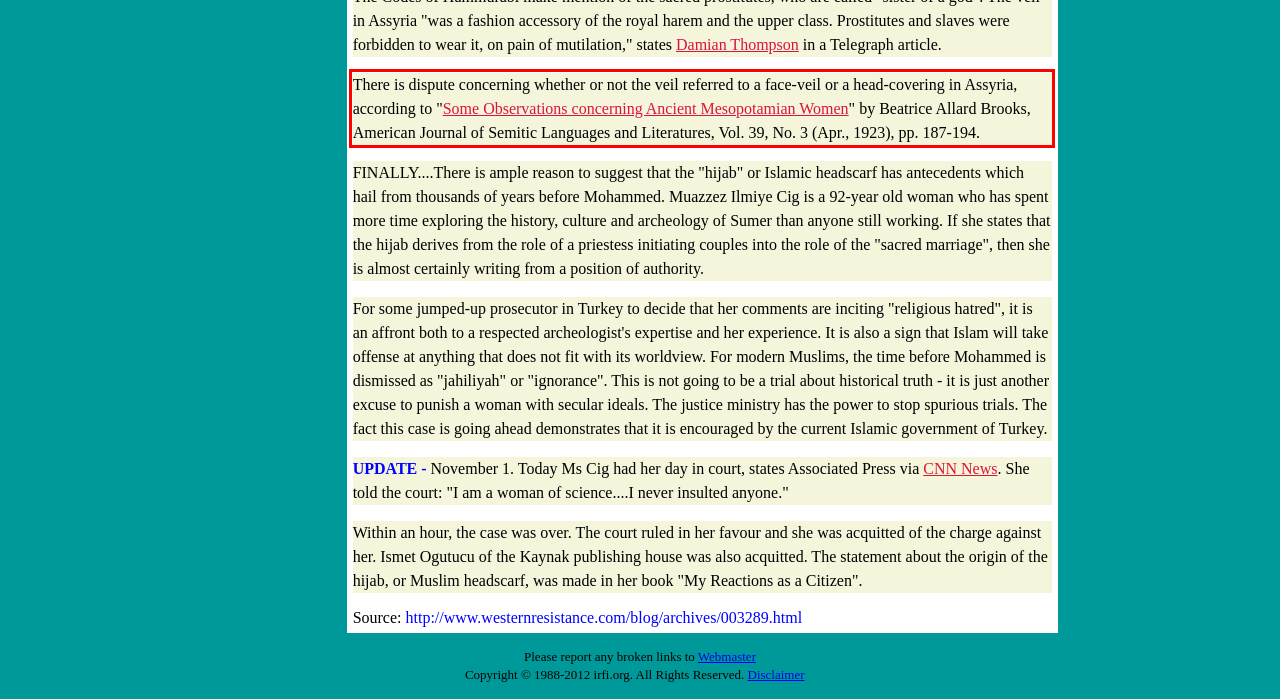Using the provided screenshot of a webpage, recognize and generate the text found within the red rectangle bounding box.

There is dispute concerning whether or not the veil referred to a face-veil or a head-covering in Assyria, according to "Some Observations concerning Ancient Mesopotamian Women" by Beatrice Allard Brooks, American Journal of Semitic Languages and Literatures, Vol. 39, No. 3 (Apr., 1923), pp. 187-194.